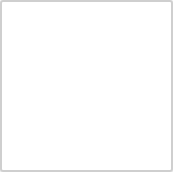Offer an in-depth caption for the image presented.

The image represents a closeup of the Children’s Choir, showcasing their expressions and engagement as they perform. This moment captures the vibrant energy and dedication of the young singers, emphasizing their enthusiasm for music. The context suggests that they are participating in a performance that may involve community involvement or celebration, reflecting the spirit of unity and joy often associated with choral presentations. The choir is likely contributing to an event filled with uplifting messages and positive interactions.